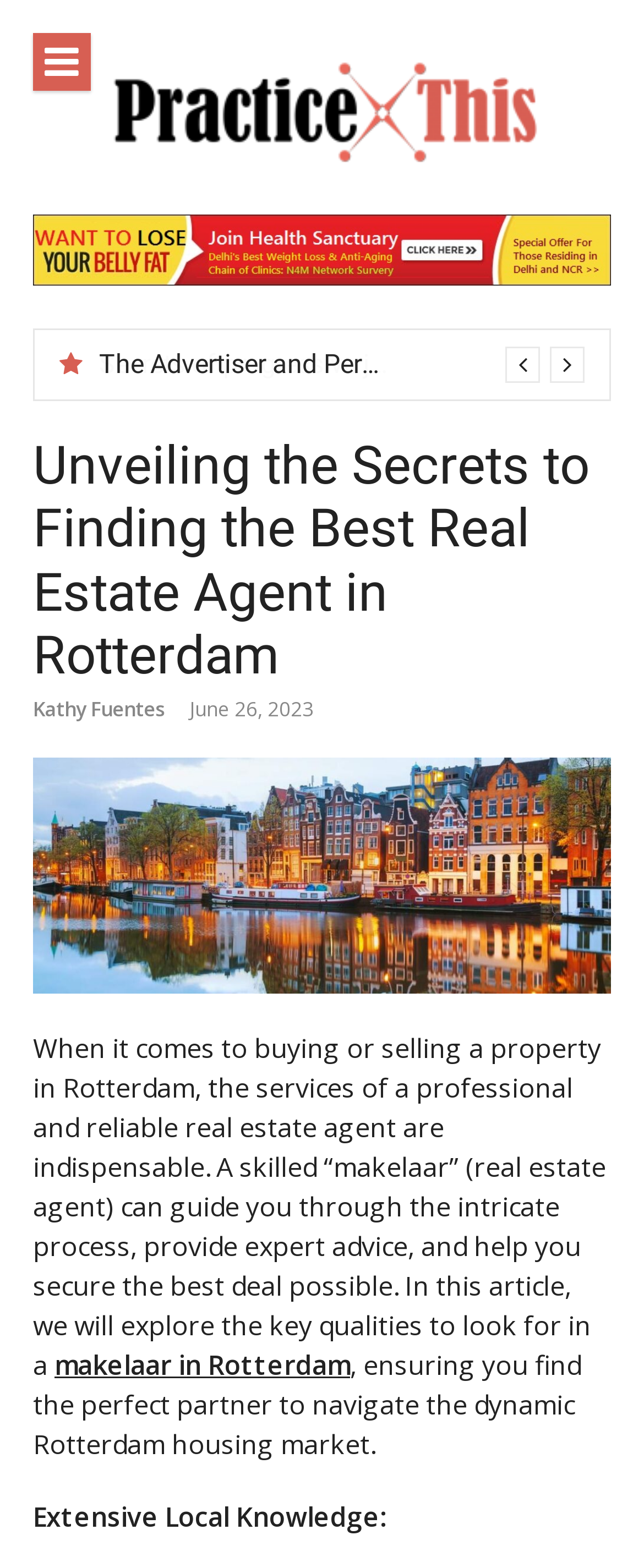Create a full and detailed caption for the entire webpage.

This webpage is about finding the best real estate agent in Rotterdam. At the top left, there is a button with an icon. Next to it, there is a link with the title "Practice This" accompanied by an image with the same title. Below this, there is a link with the same title again, but this time it spans across the entire width of the page.

On the top left, there is a static text "General Blog". Below it, there is a dropdown menu with an option "Secrets of progressive jackpot slots- How they work and tip for hitting the big one". 

The main content of the page starts with a heading "Unveiling the Secrets to Finding the Best Real Estate Agent in Rotterdam" at the top center of the page. Below it, there is a link to the author "Kathy Fuentes" and a timestamp "June 26, 2023". 

To the right of the heading, there is an image related to finding the best real estate agent in Rotterdam. Below the image, there is a paragraph of text that explains the importance of a professional and reliable real estate agent when buying or selling a property in Rotterdam. The text also mentions that the article will explore the key qualities to look for in a real estate agent.

Within the paragraph, there is a link to "makelaar in Rotterdam", which is a Dutch term for real estate agent. The paragraph continues to explain the benefits of finding the perfect partner to navigate the dynamic Rotterdam housing market.

Finally, at the bottom of the page, there is a subheading "Extensive Local Knowledge:".